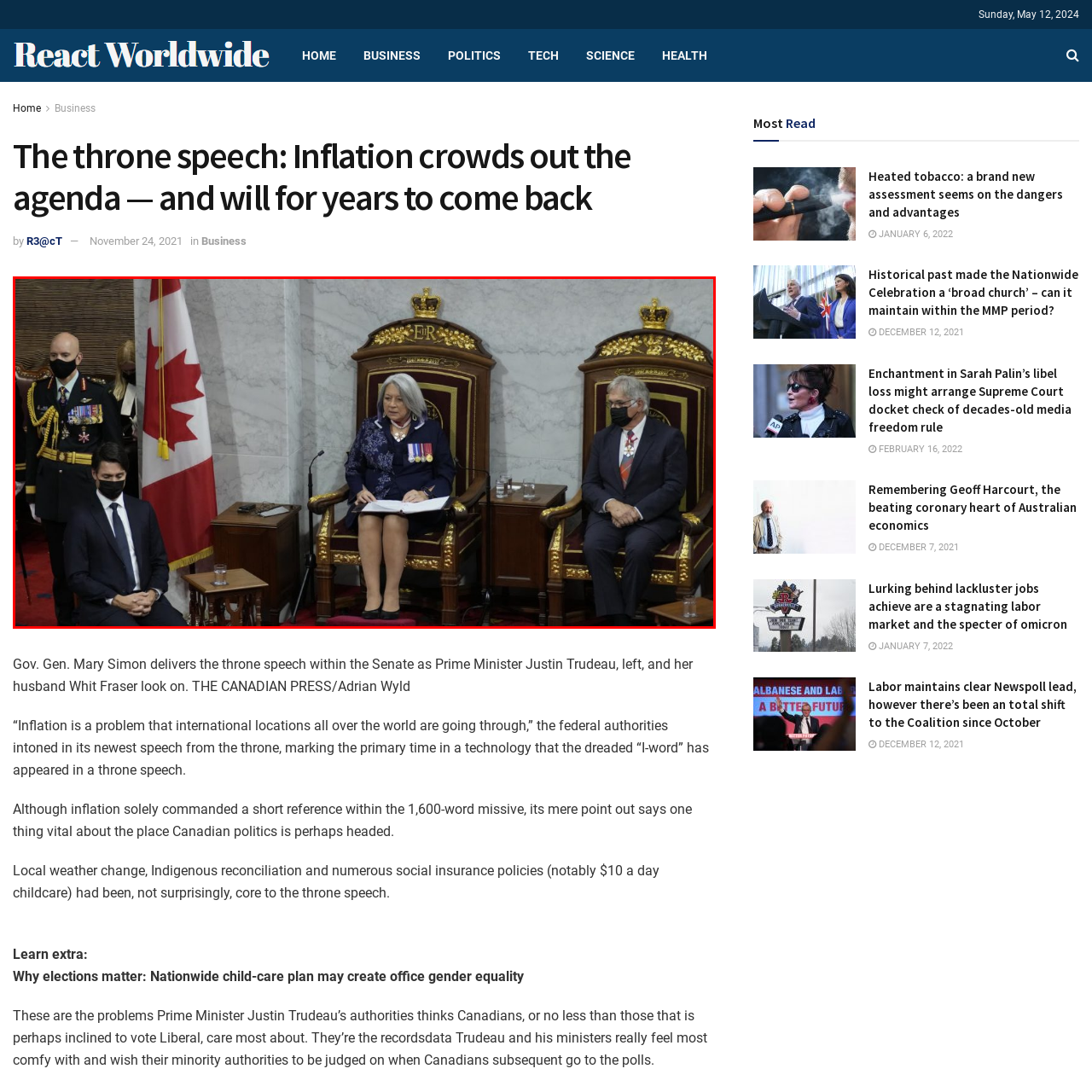Give a detailed description of the image area outlined by the red box.

In this significant moment captured during the throne speech, Governor General Mary Simon sits elegantly at the center, adorned in a formal outfit complemented by medals. She delivers an important address within the Senate chamber, marked by its opulent decor and the presence of key political figures. To her left, Prime Minister Justin Trudeau listens attentively, dressed in a suit and showing an expression of engagement. Beside Simon, her husband, Whit Fraser, also appears somber as they acknowledge the gravity of the occasion. The backdrop features a prominent Canadian flag, symbolizing national pride. This scene reflects the formal nature of the event, highlighting themes of governance and the pressing issues of inflation and other social policies being discussed in the speech.